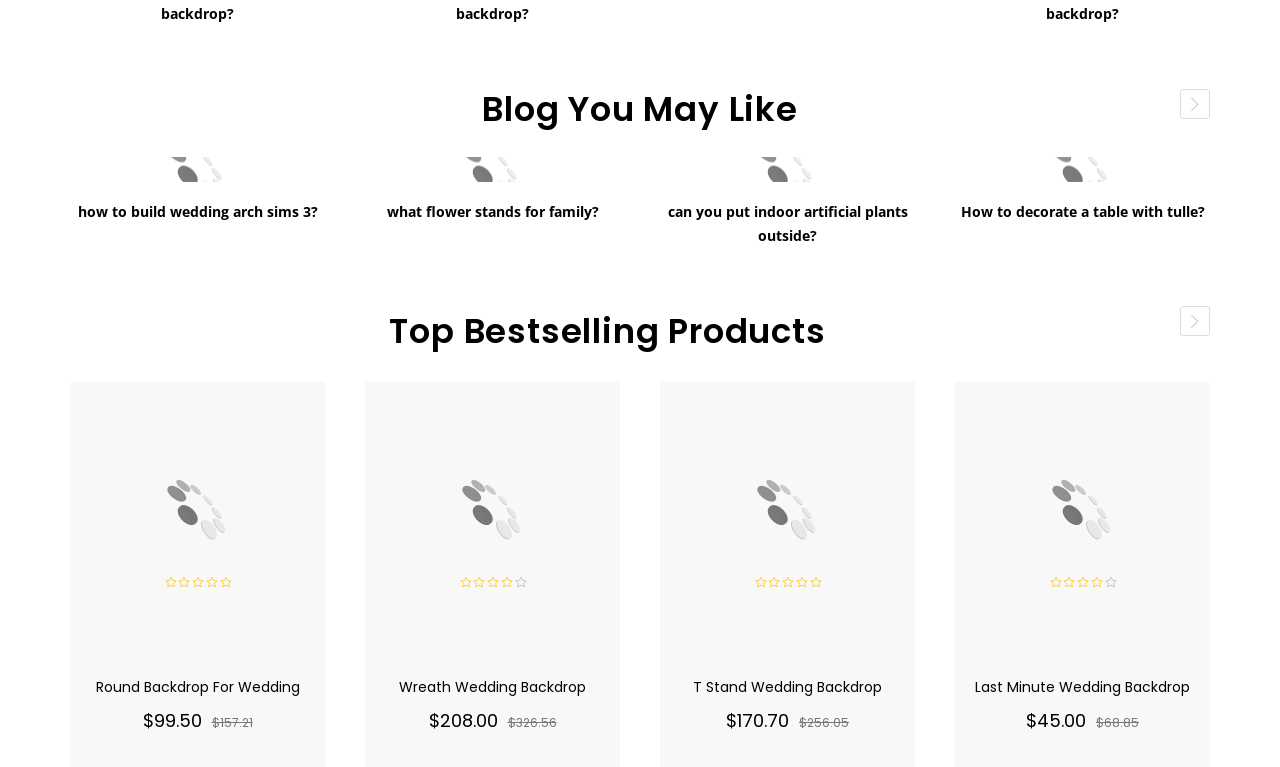Find the bounding box coordinates of the clickable element required to execute the following instruction: "Check the price of 'Last Minute Wedding Backdrop'". Provide the coordinates as four float numbers between 0 and 1, i.e., [left, top, right, bottom].

[0.802, 0.923, 0.848, 0.956]